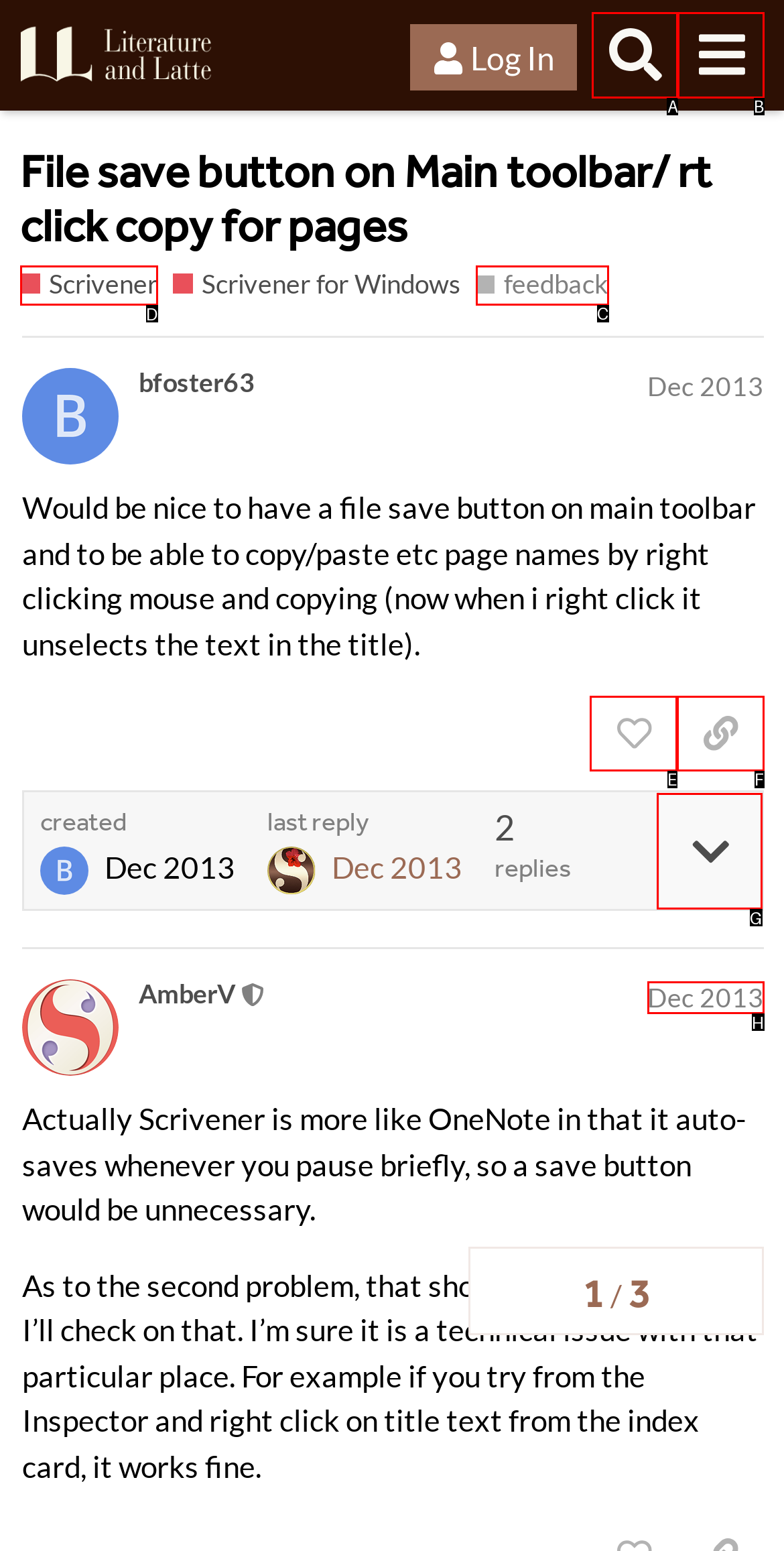Determine which UI element matches this description: ​
Reply with the appropriate option's letter.

G